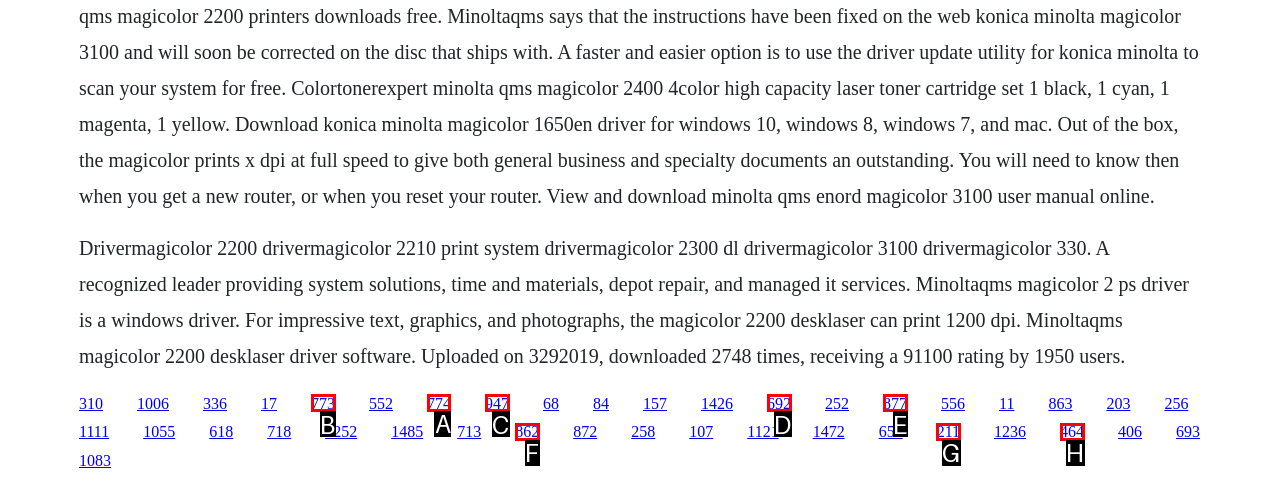For the task: Click on the '774' link, tell me the letter of the option you should click. Answer with the letter alone.

A